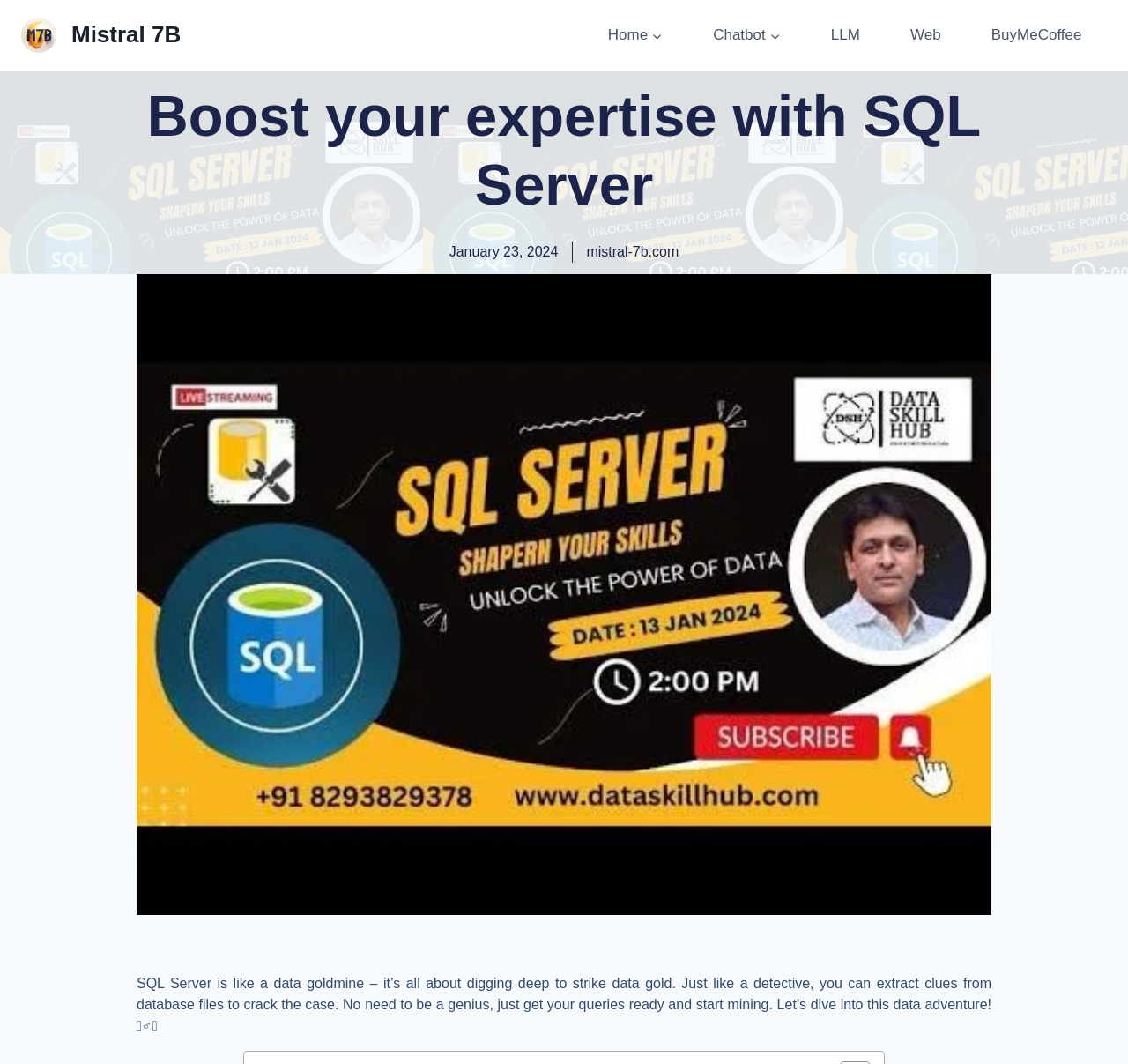Answer the following query with a single word or phrase:
What is the topic of the webpage?

SQL Server